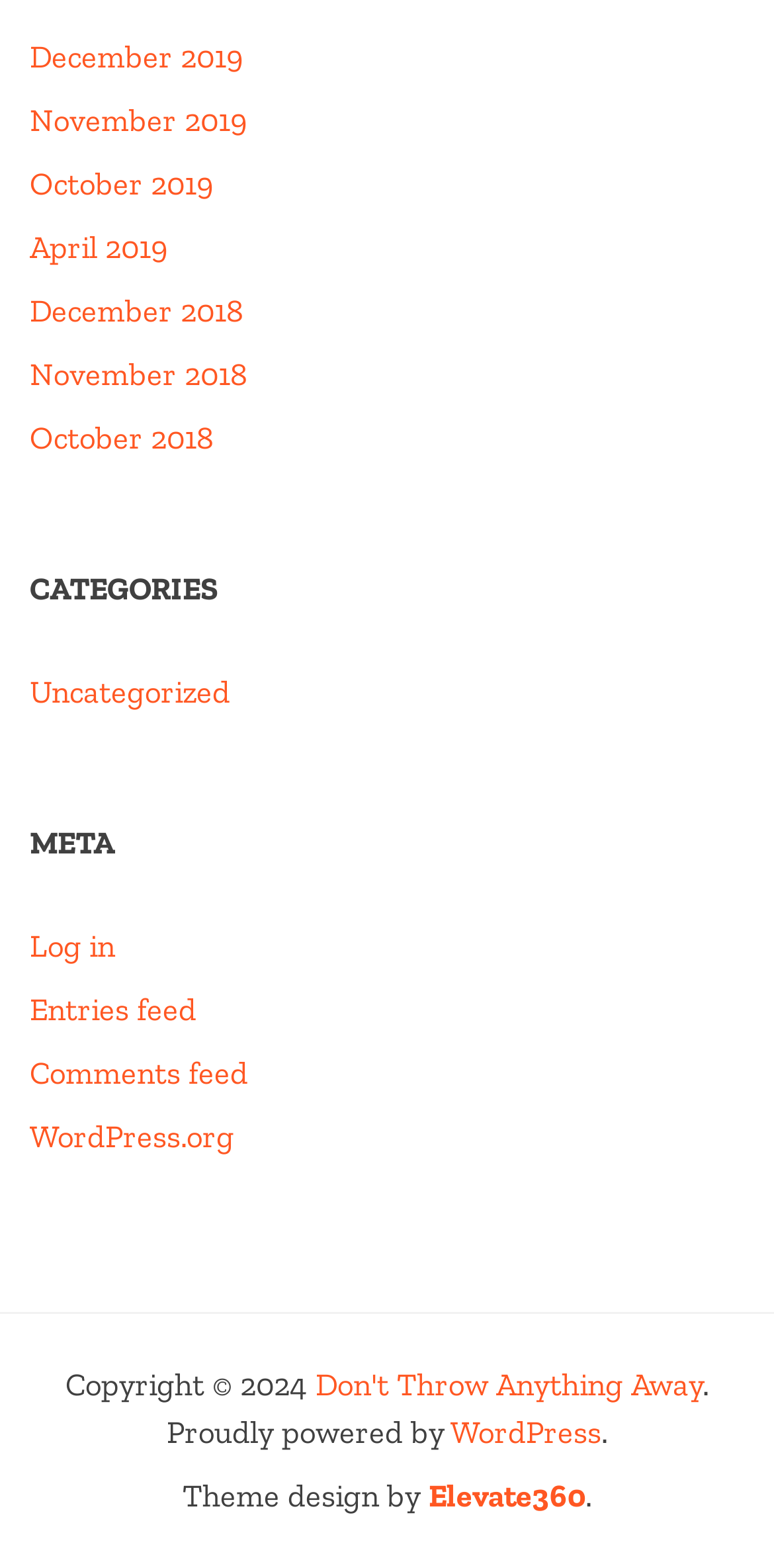What is the copyright year mentioned on the webpage?
Based on the image, answer the question with a single word or brief phrase.

2024